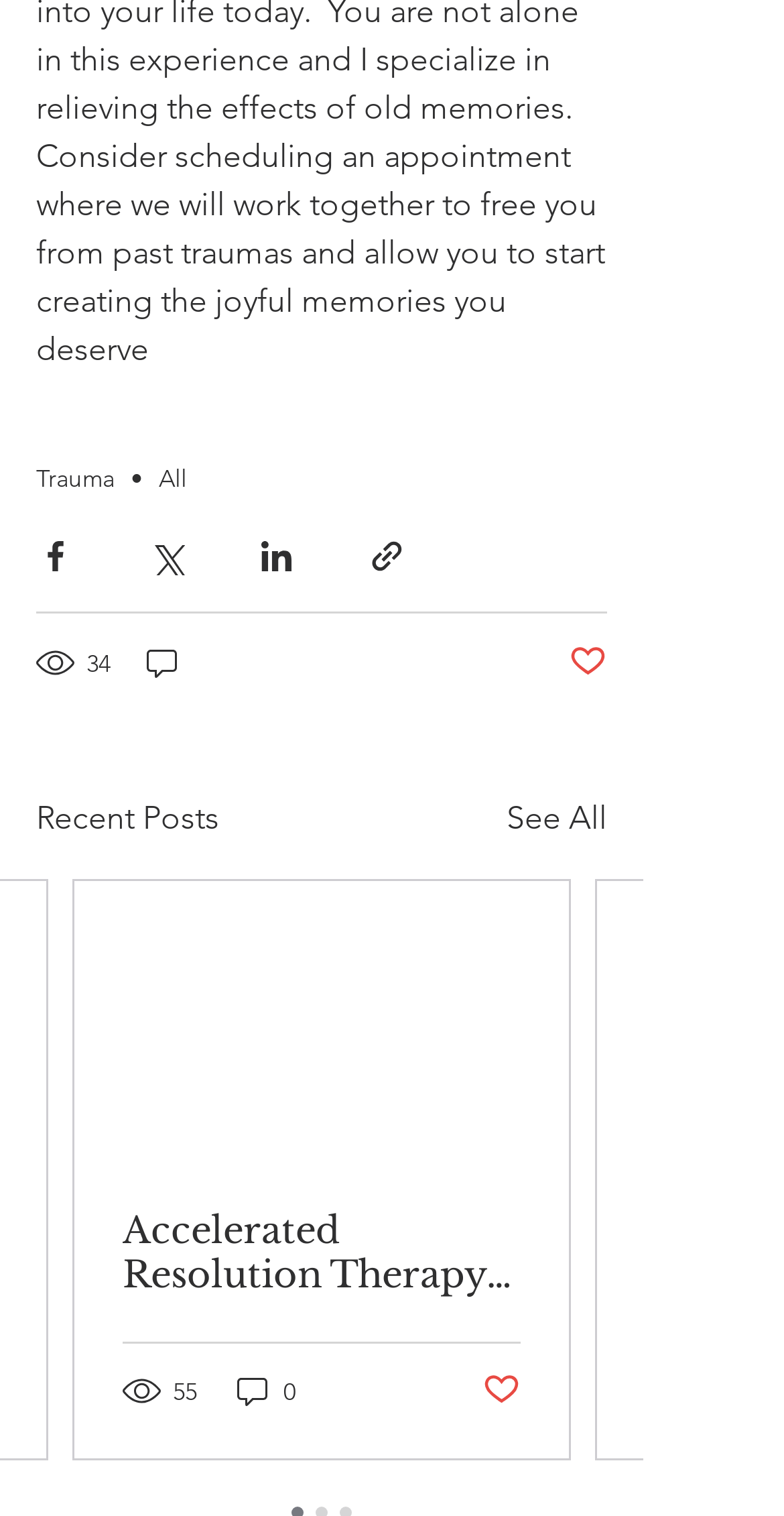Answer with a single word or phrase: 
What is the topic of the first link?

Trauma